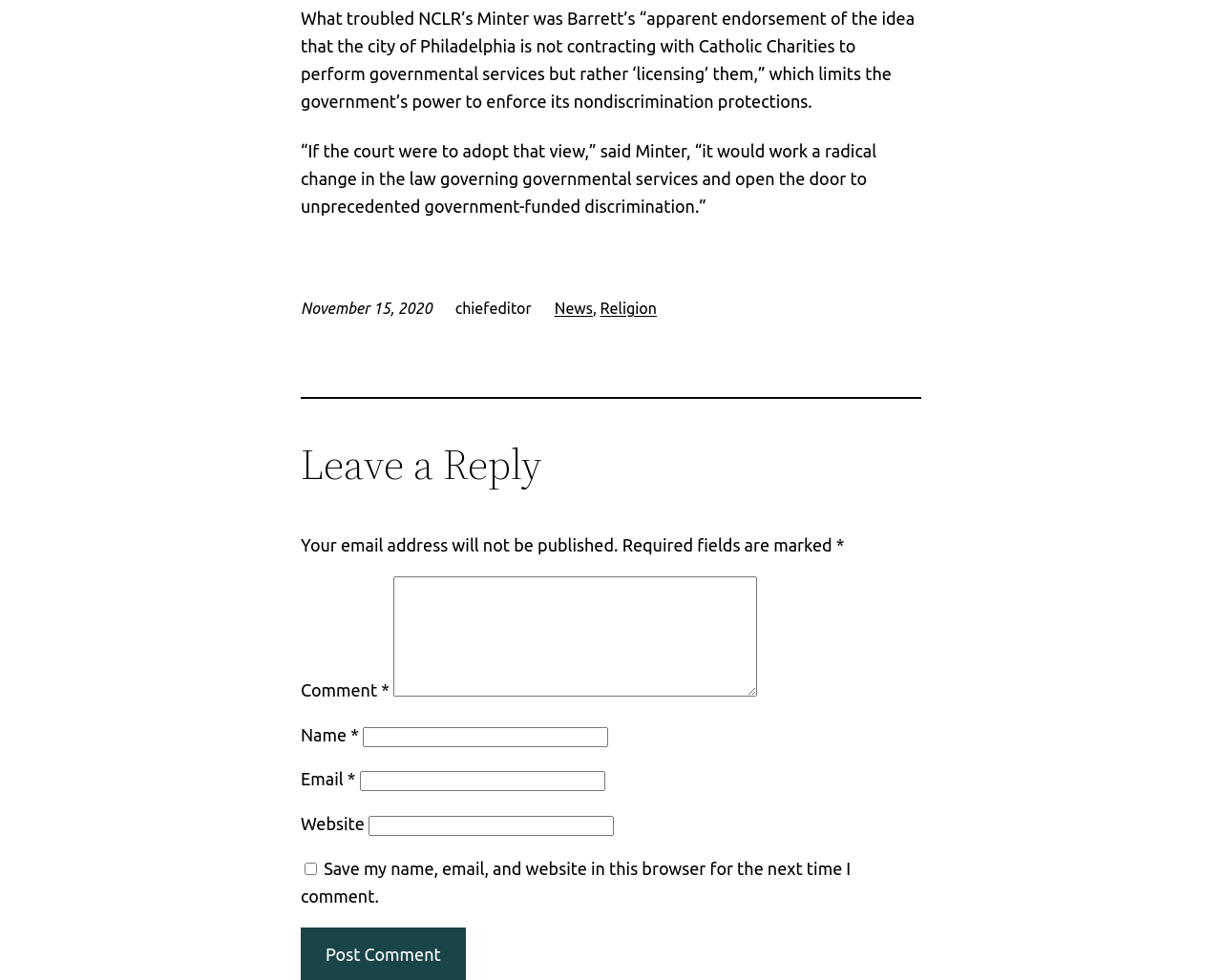Provide a brief response using a word or short phrase to this question:
What is the author's role?

Chief editor